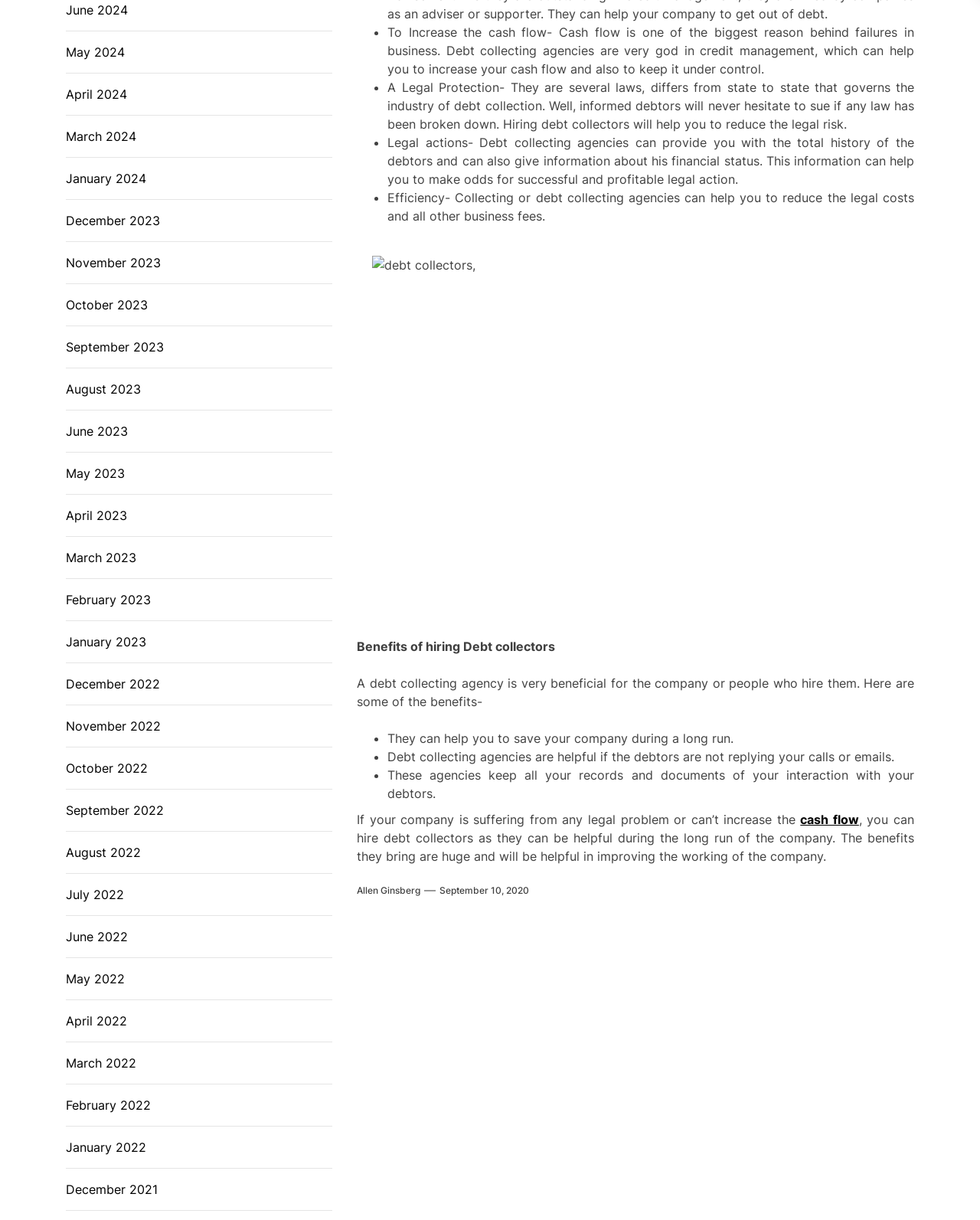Determine the bounding box coordinates of the region to click in order to accomplish the following instruction: "Click on 'Wedding Information'". Provide the coordinates as four float numbers between 0 and 1, specifically [left, top, right, bottom].

None